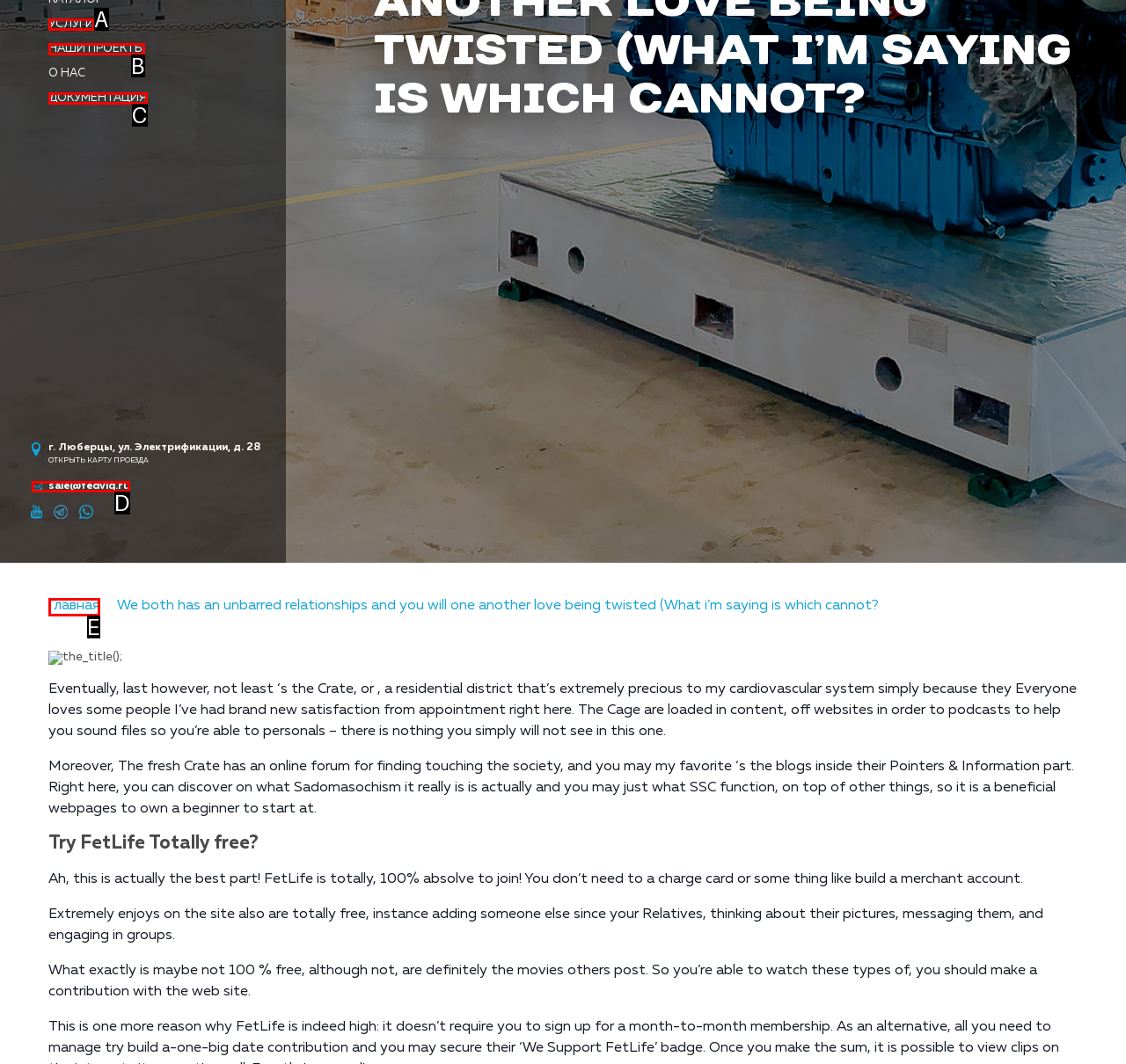Match the following description to the correct HTML element: sale@fedvig.ru Indicate your choice by providing the letter.

D